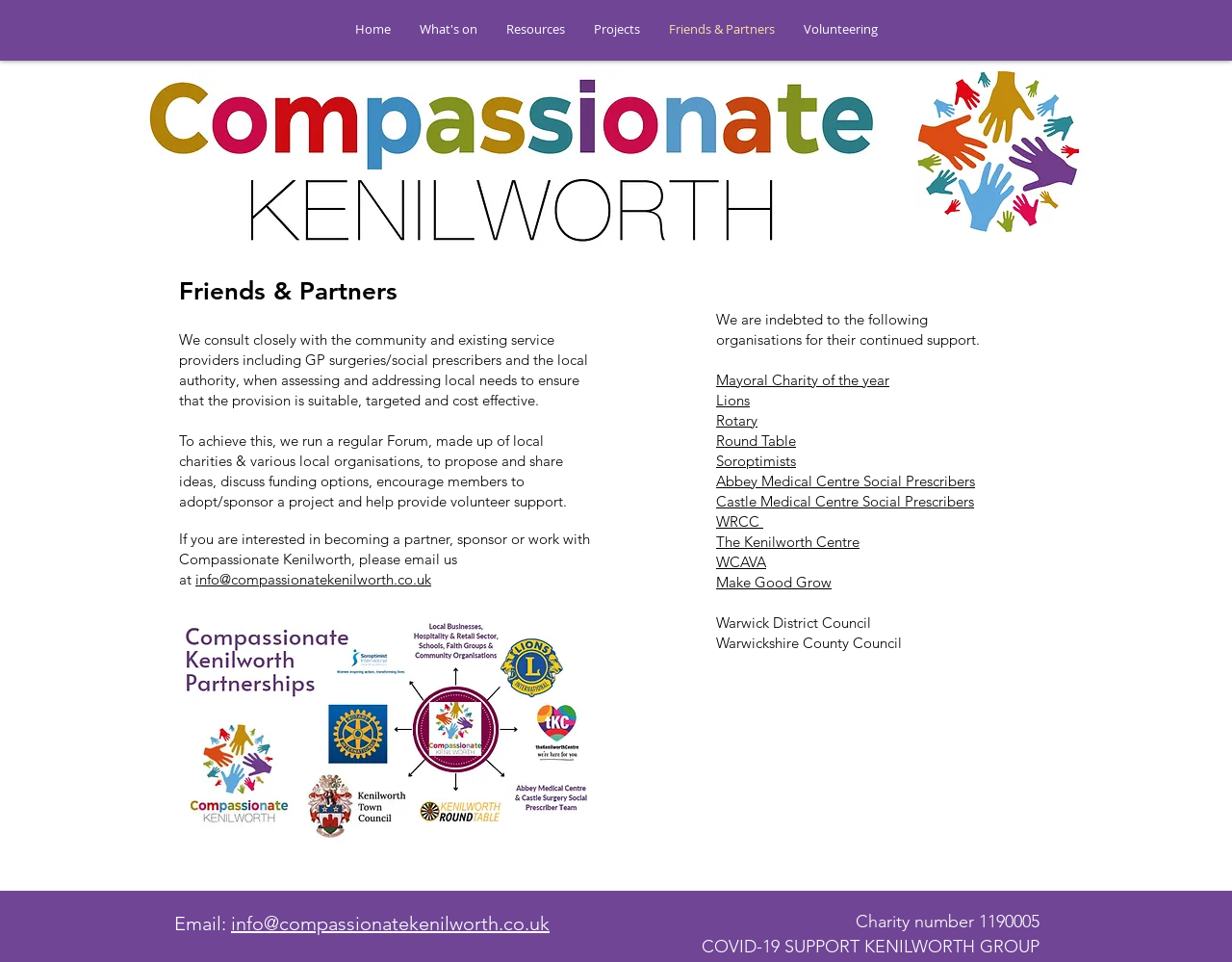What is the email address to contact Compassionate Kenilworth?
Using the image, elaborate on the answer with as much detail as possible.

The webpage provides an email address, info@compassionatekenilworth.co.uk, for those interested in becoming a partner, sponsor, or working with Compassionate Kenilworth.